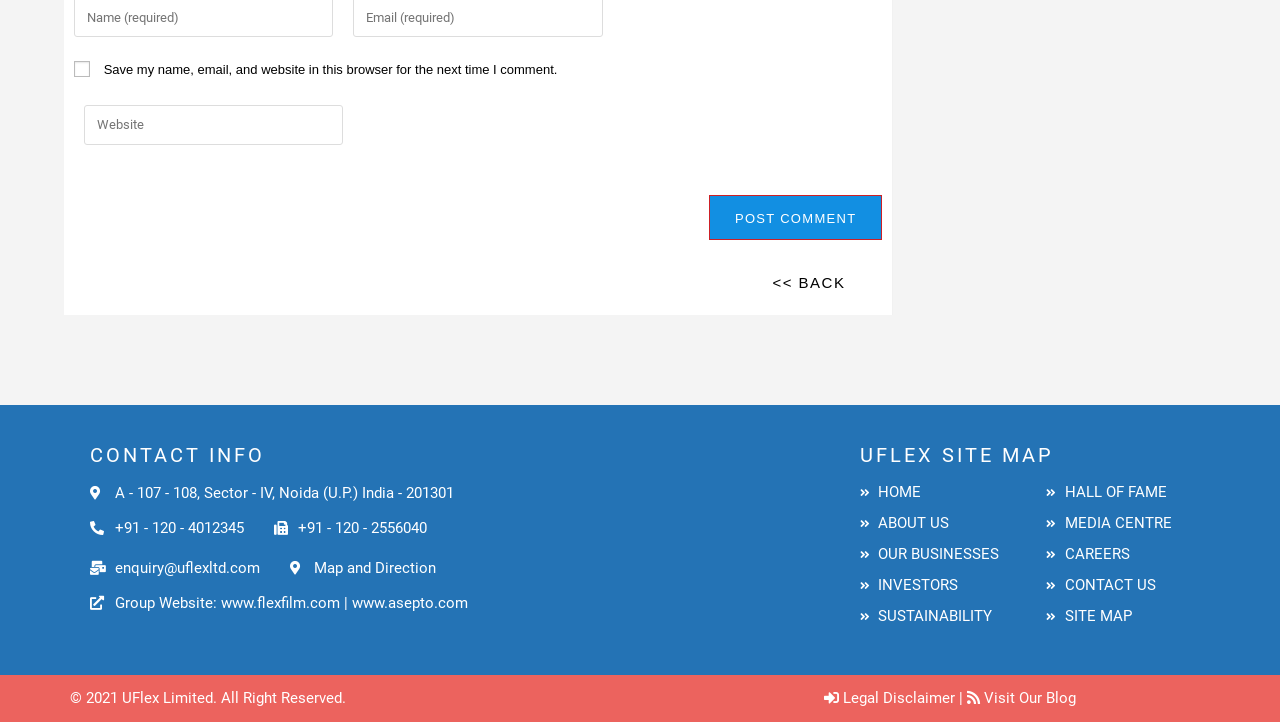Pinpoint the bounding box coordinates of the element you need to click to execute the following instruction: "Post a comment". The bounding box should be represented by four float numbers between 0 and 1, in the format [left, top, right, bottom].

[0.554, 0.27, 0.689, 0.332]